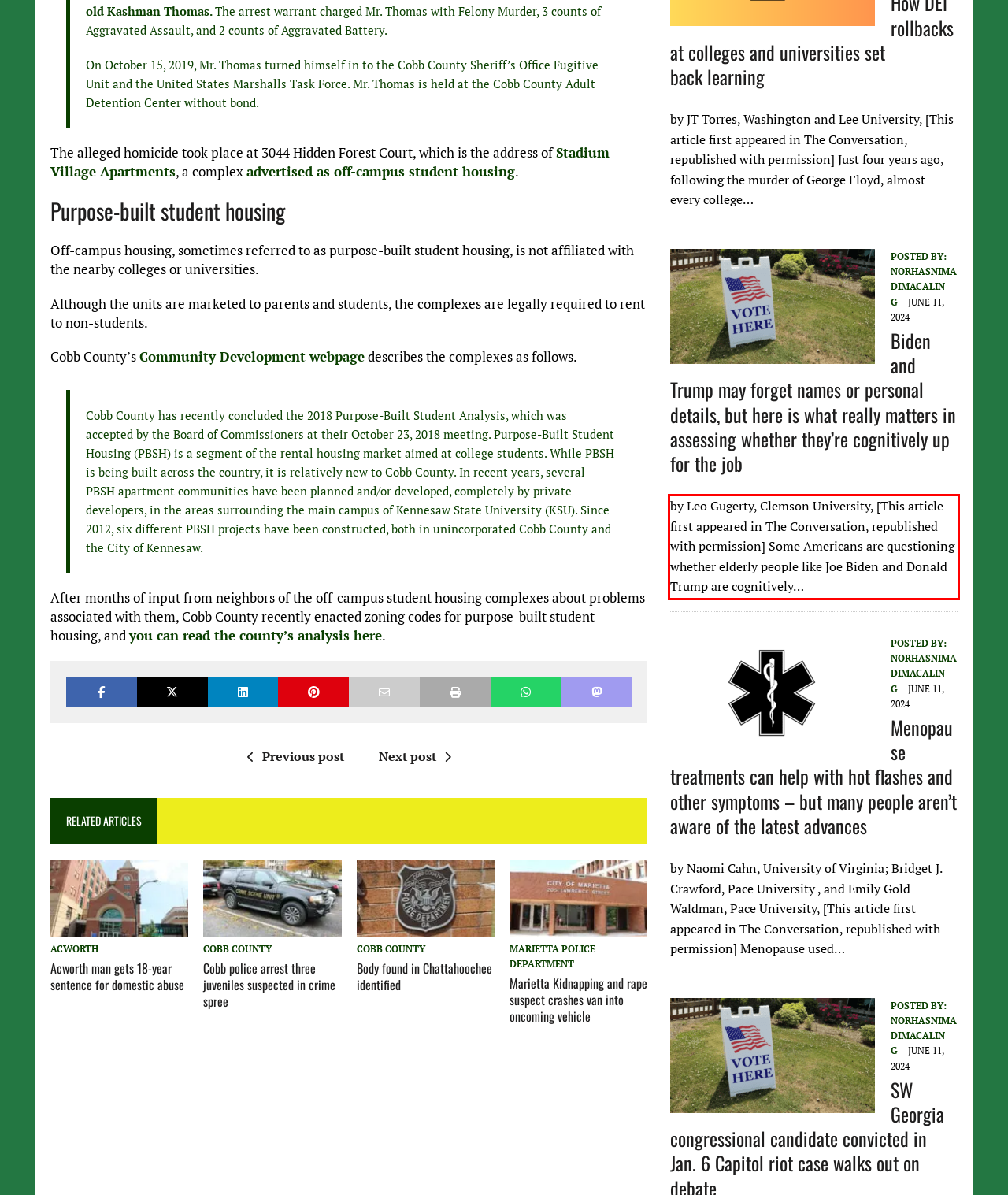Look at the provided screenshot of the webpage and perform OCR on the text within the red bounding box.

by Leo Gugerty, Clemson University, [This article first appeared in The Conversation, republished with permission] Some Americans are questioning whether elderly people like Joe Biden and Donald Trump are cognitively…